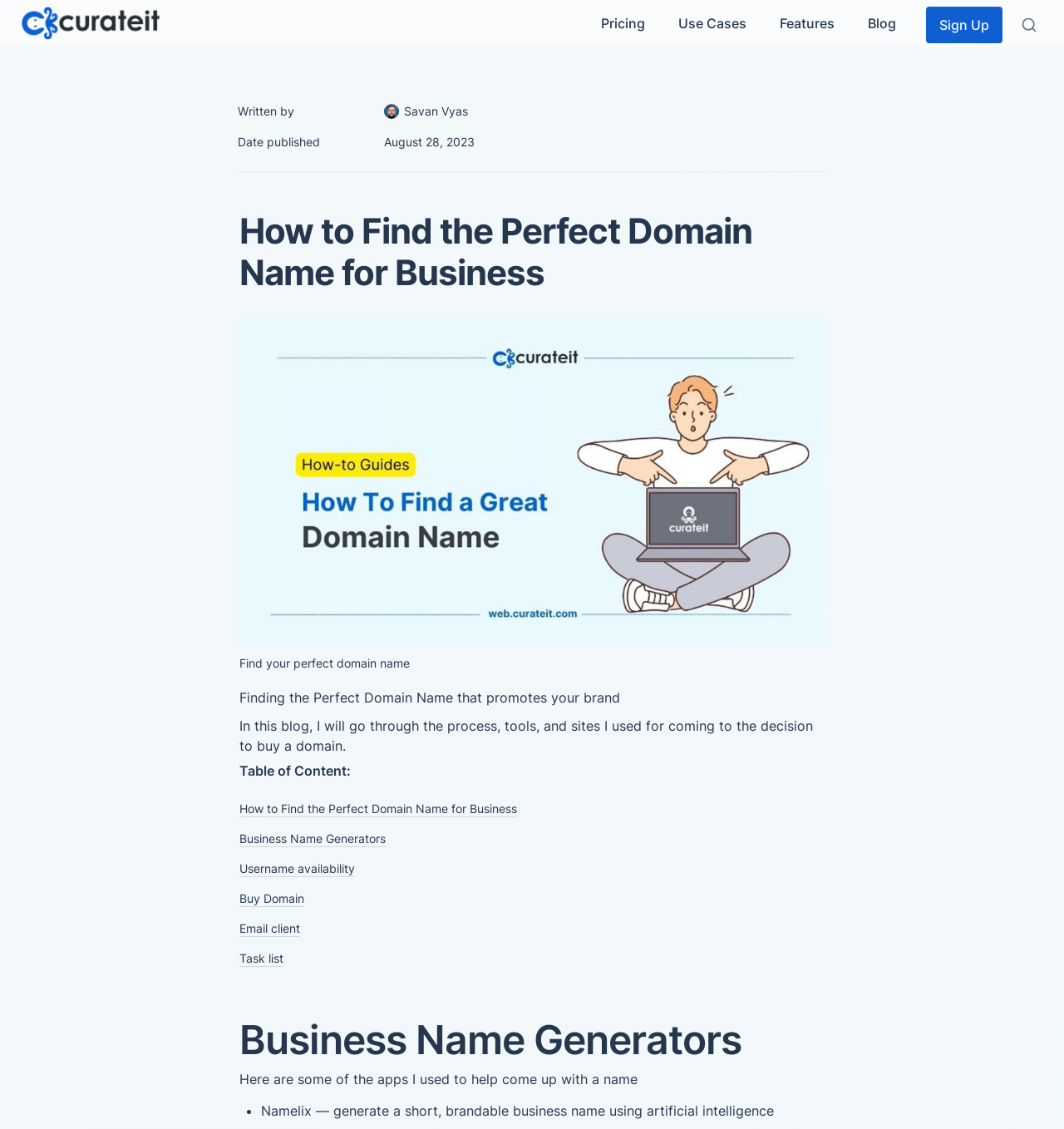What is the name of the business name generator mentioned?
Your answer should be a single word or phrase derived from the screenshot.

Namelix